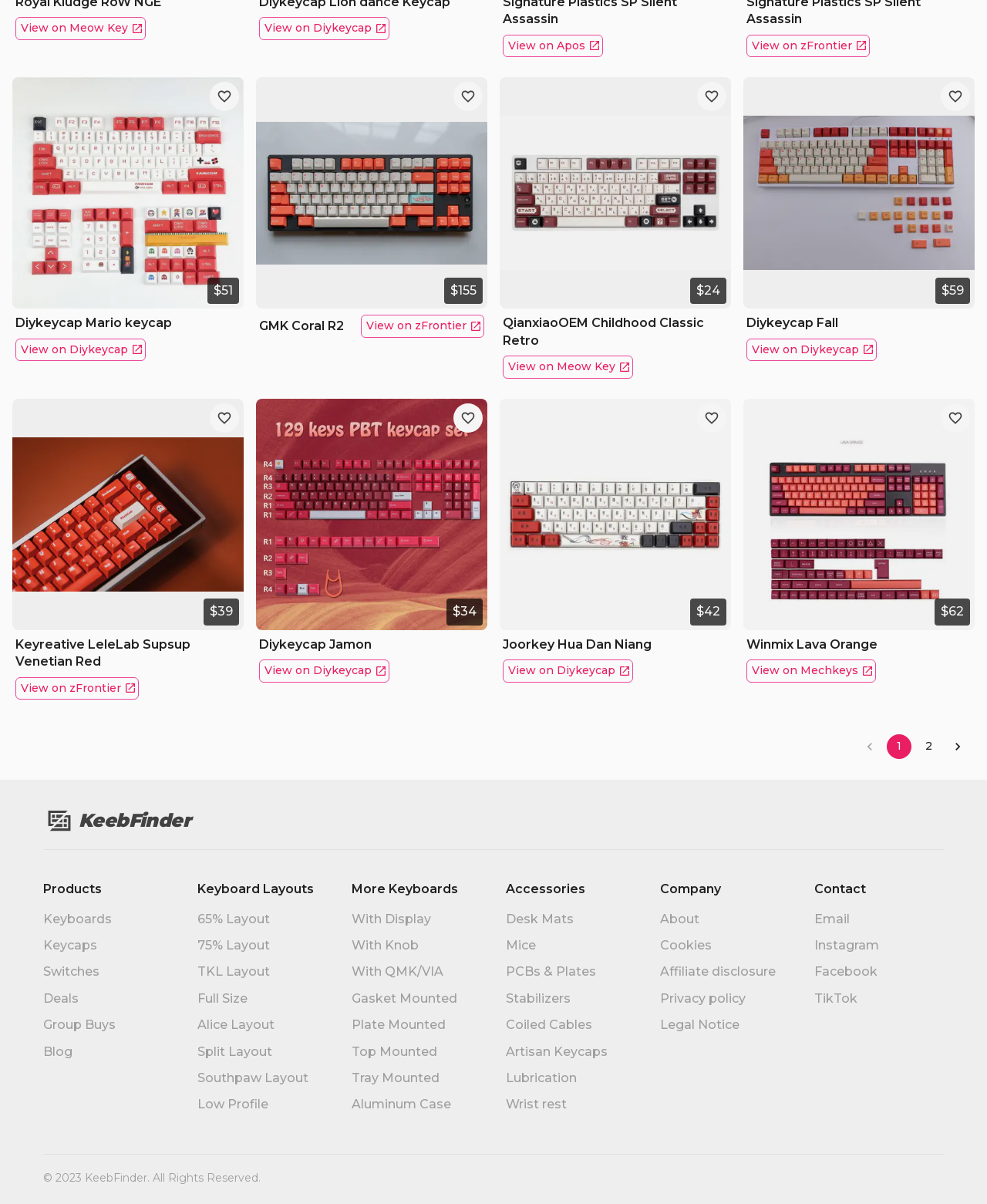Identify the bounding box coordinates of the element that should be clicked to fulfill this task: "View on zFrontier". The coordinates should be provided as four float numbers between 0 and 1, i.e., [left, top, right, bottom].

[0.509, 0.029, 0.611, 0.048]